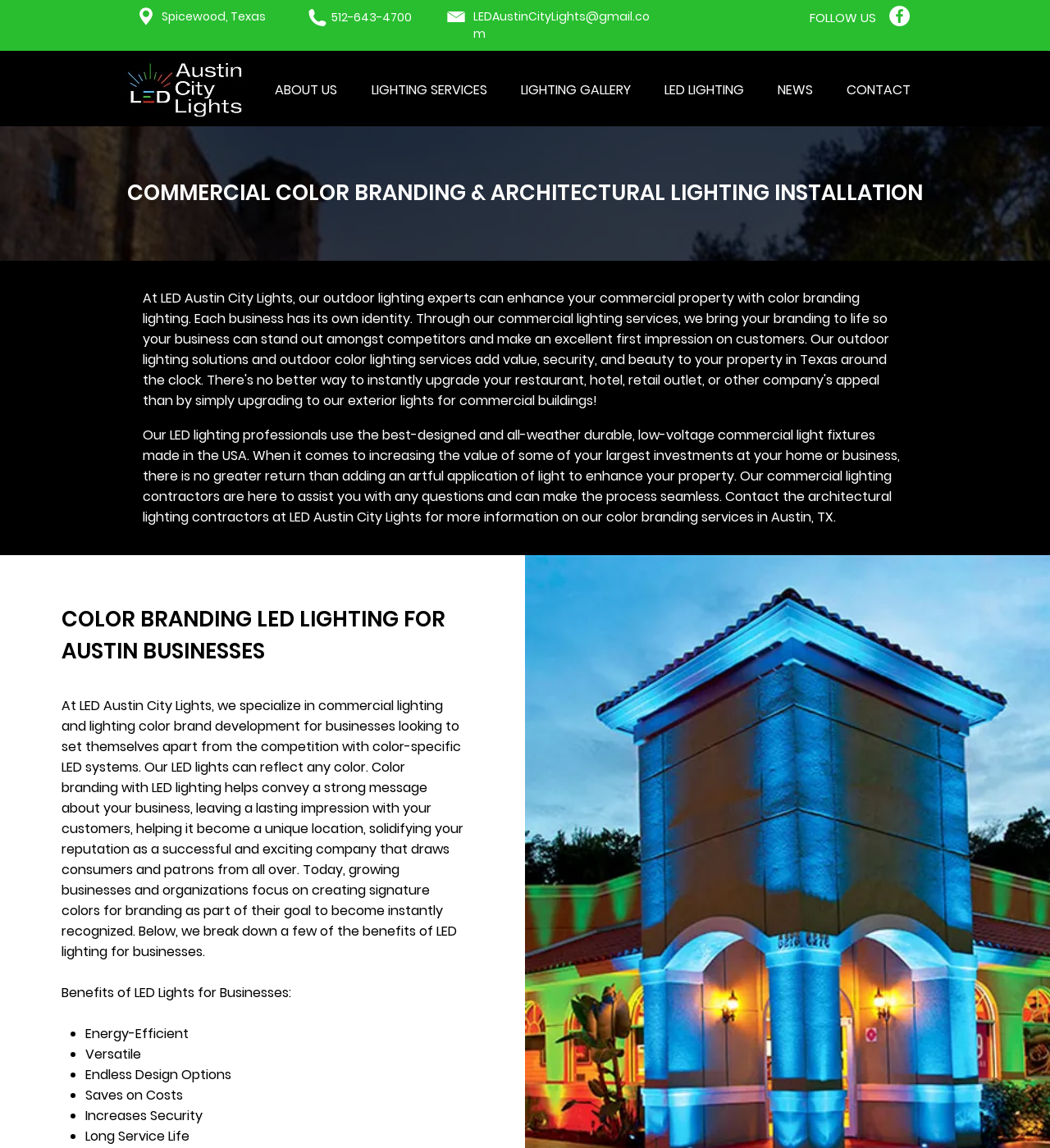Please specify the bounding box coordinates of the clickable section necessary to execute the following command: "Call the phone number".

[0.316, 0.009, 0.392, 0.021]